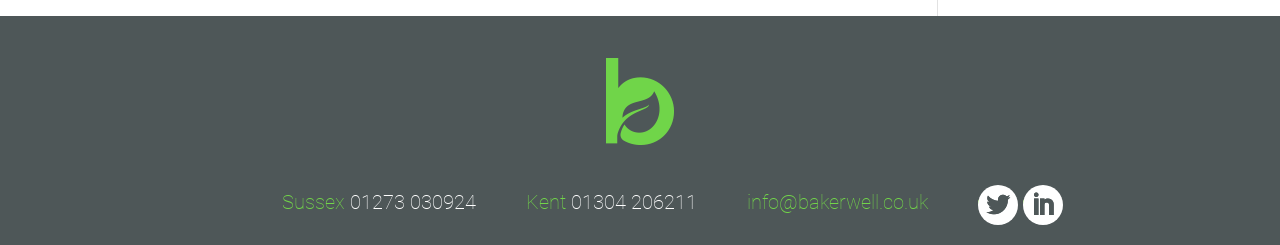Using the elements shown in the image, answer the question comprehensively: What are the two geographical locations mentioned?

The StaticText elements contain the text 'Sussex' and 'Kent', which are likely geographical locations related to the company's operations or offices.